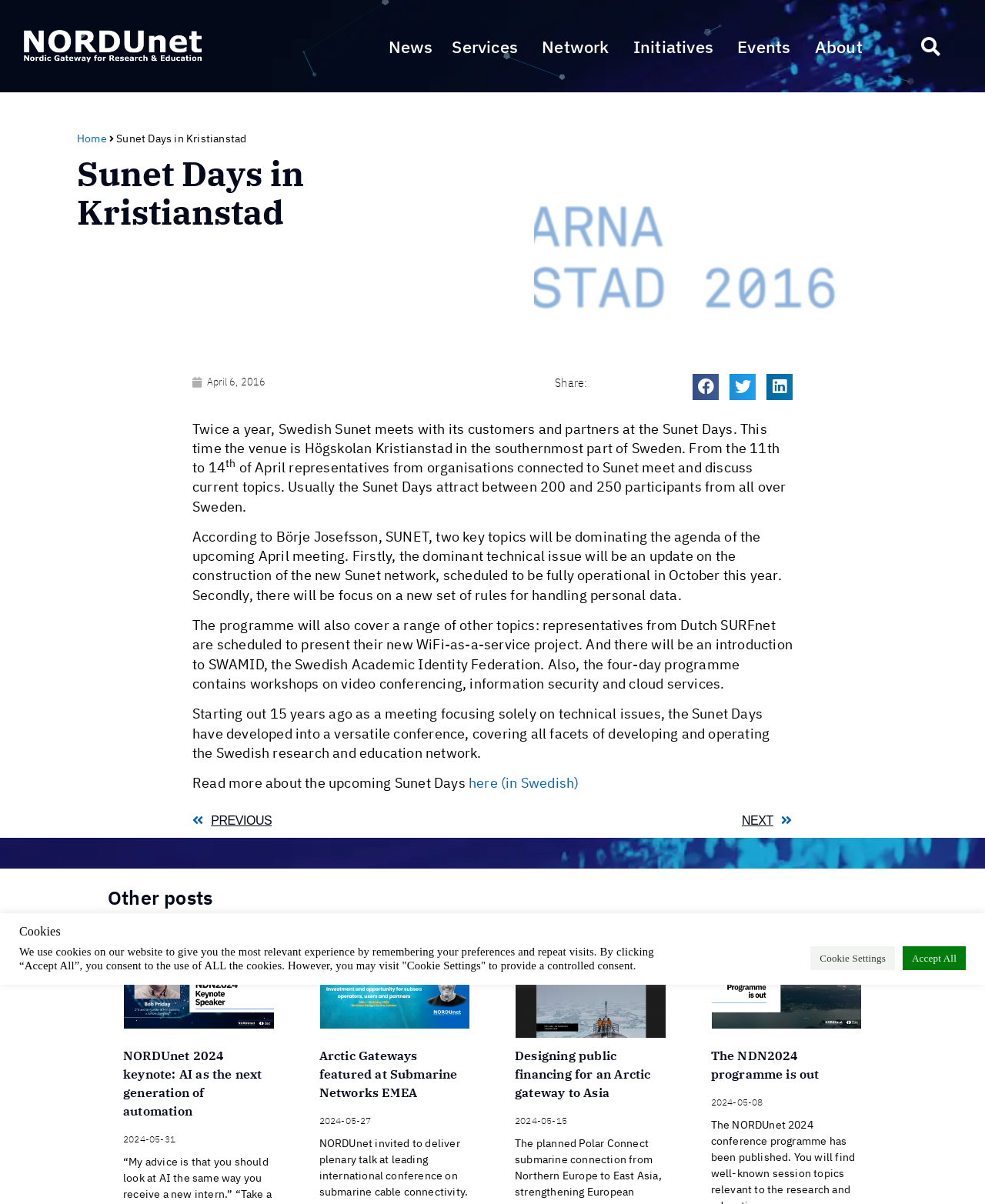Find and provide the bounding box coordinates for the UI element described with: "aria-label="Share on linkedin"".

[0.778, 0.311, 0.805, 0.332]